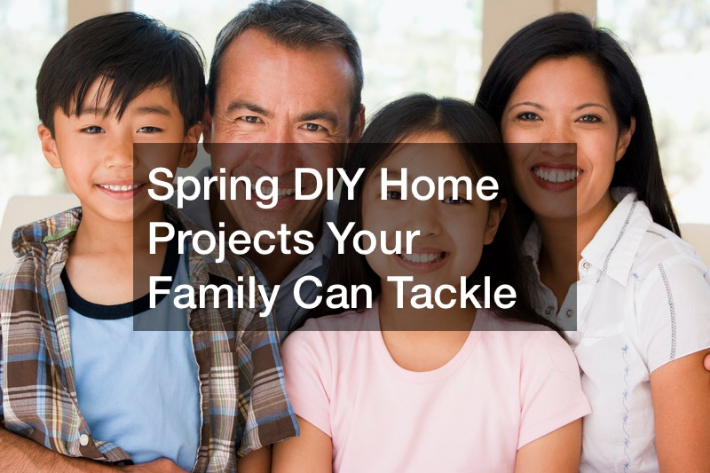How many children are in the image?
Using the image provided, answer with just one word or phrase.

Two